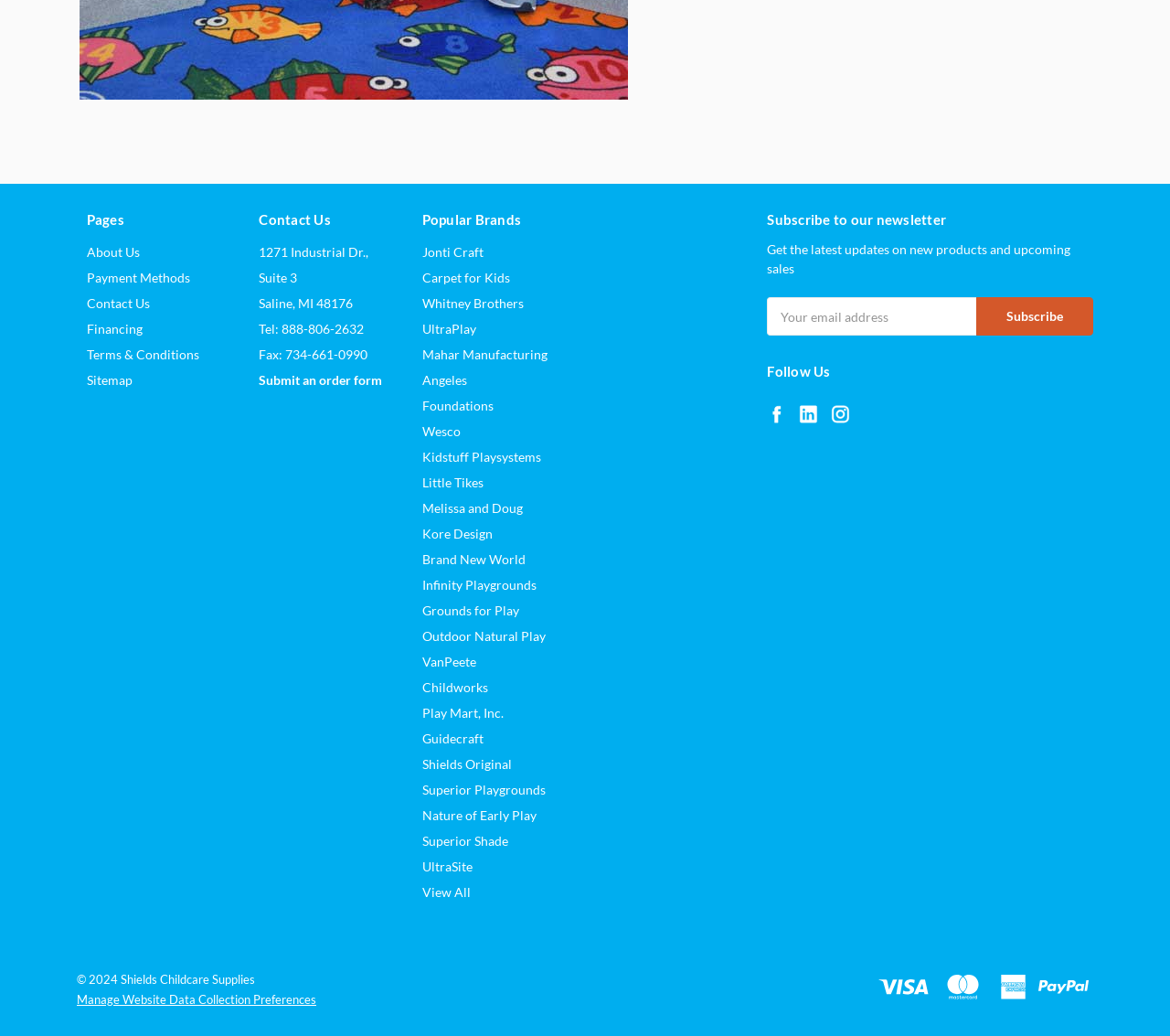Determine the coordinates of the bounding box that should be clicked to complete the instruction: "View Jonti Craft". The coordinates should be represented by four float numbers between 0 and 1: [left, top, right, bottom].

[0.361, 0.236, 0.413, 0.251]